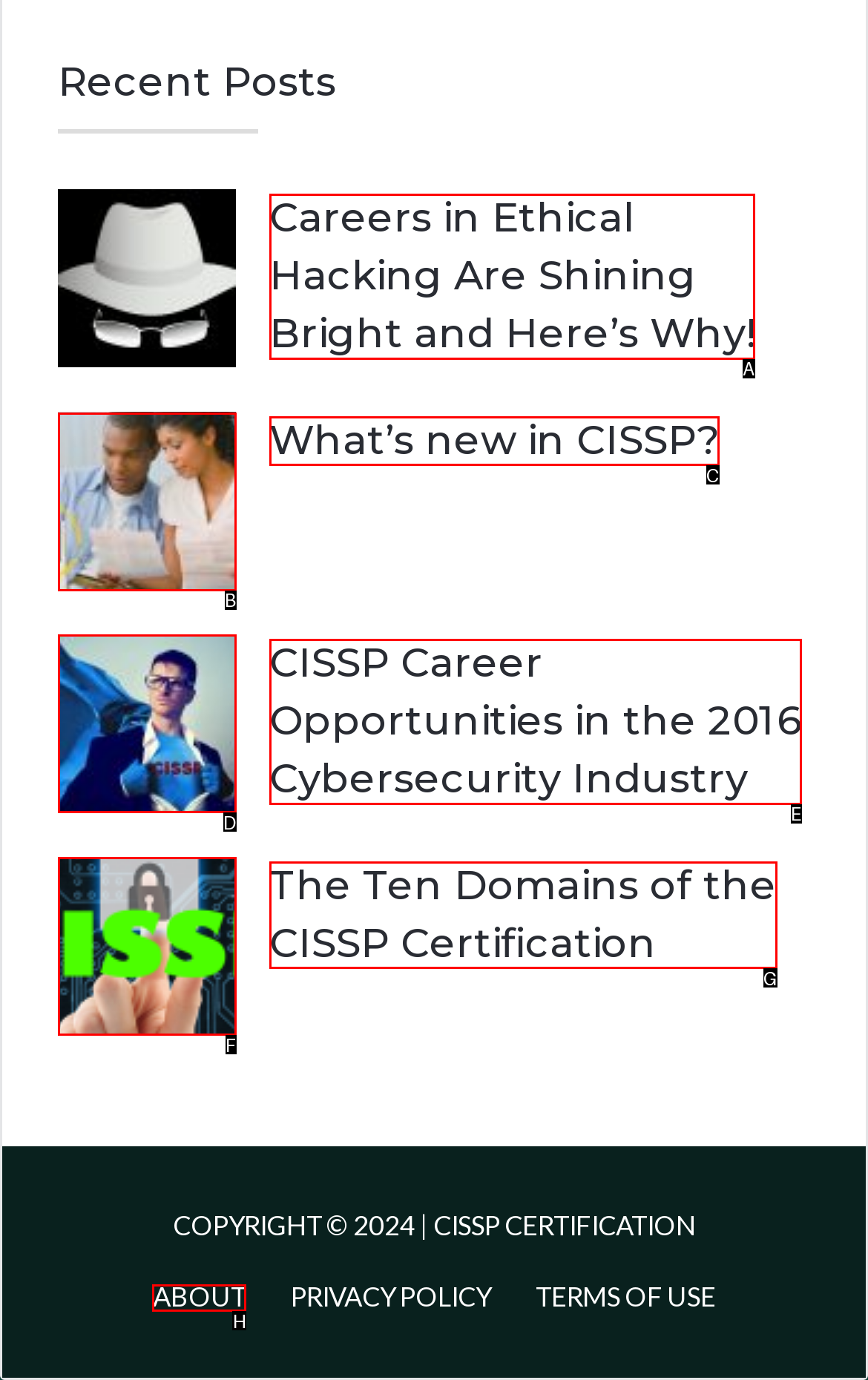Identify the letter of the UI element I need to click to carry out the following instruction: Learn about 'CISSP Professionals'

B